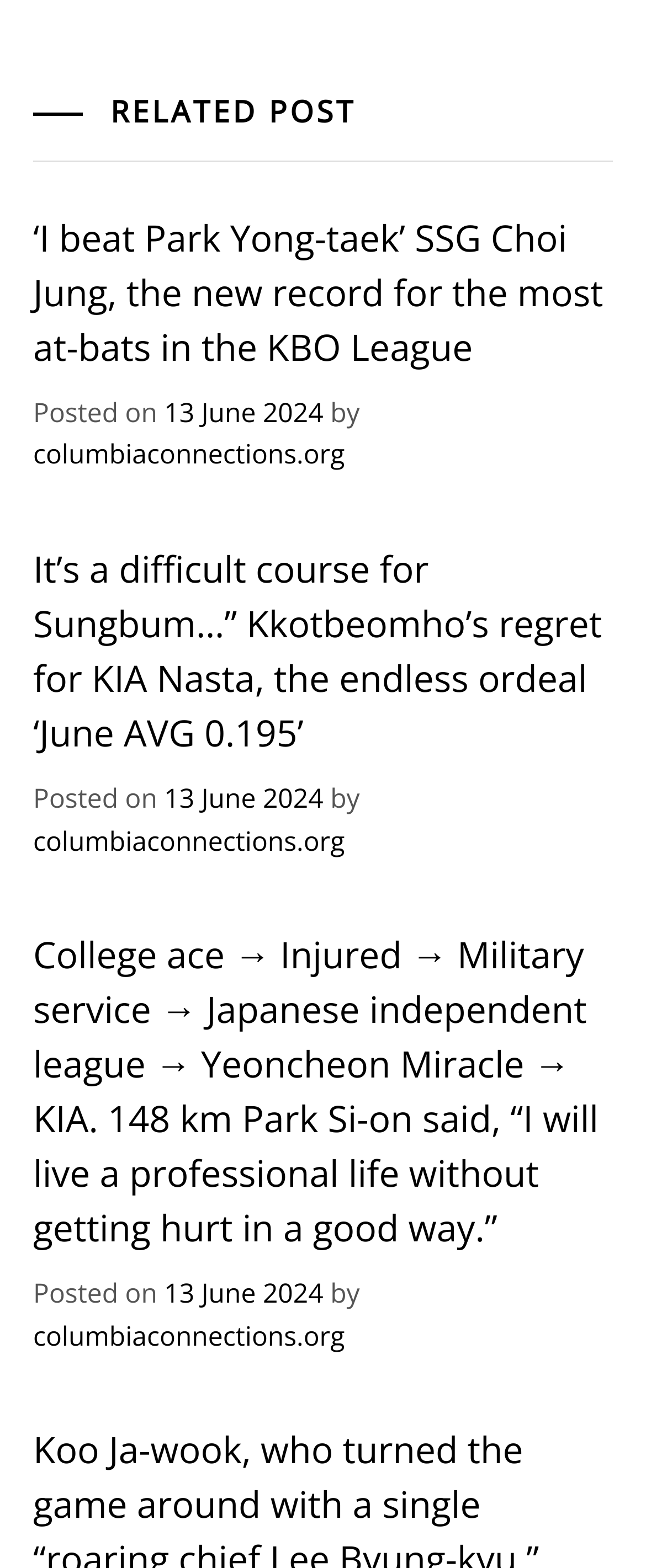Locate the bounding box coordinates for the element described below: "13 June 2024". The coordinates must be four float values between 0 and 1, formatted as [left, top, right, bottom].

[0.254, 0.251, 0.501, 0.274]